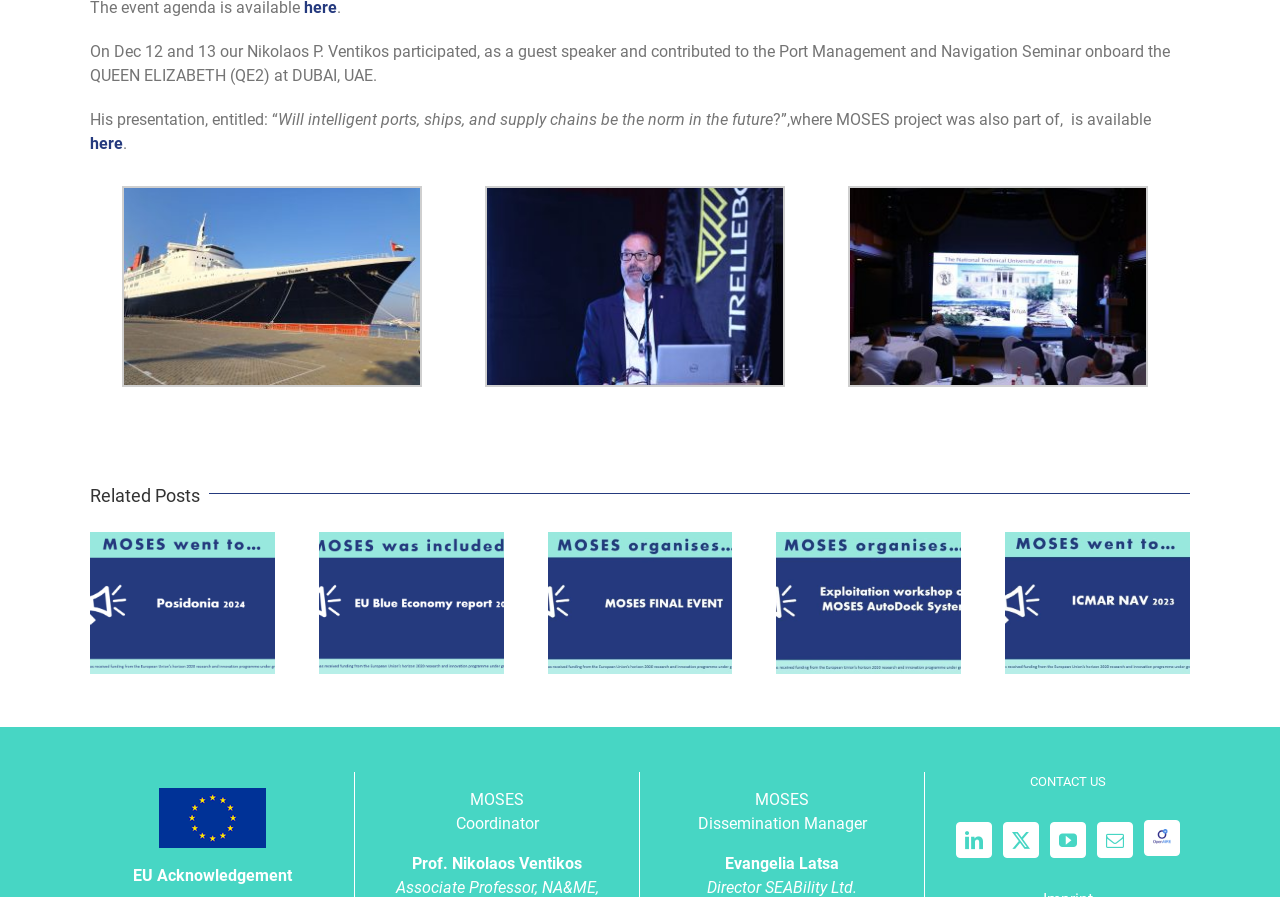Identify the coordinates of the bounding box for the element that must be clicked to accomplish the instruction: "Read the 'Recent Posts'".

None